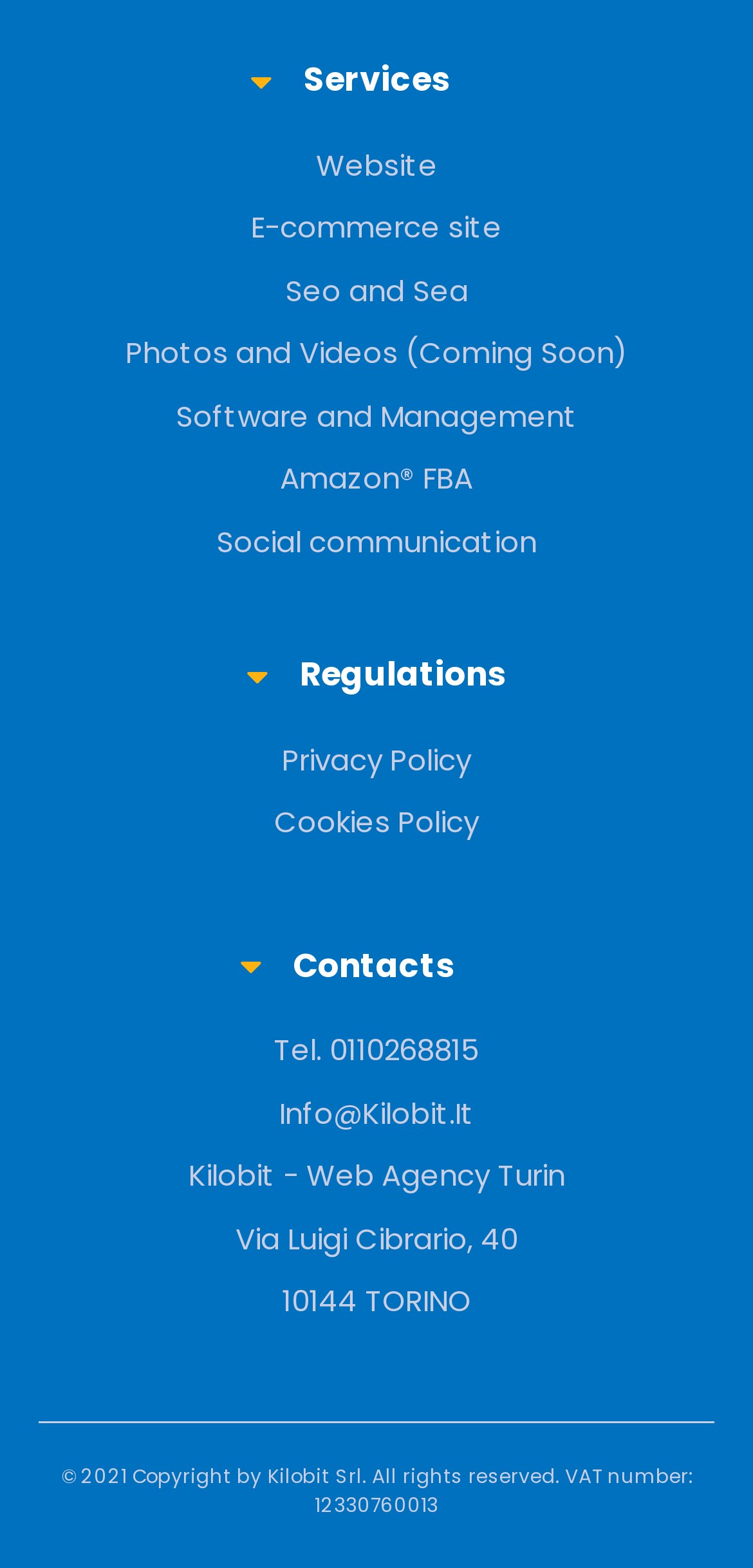Identify the bounding box coordinates of the area you need to click to perform the following instruction: "Learn about Health".

None